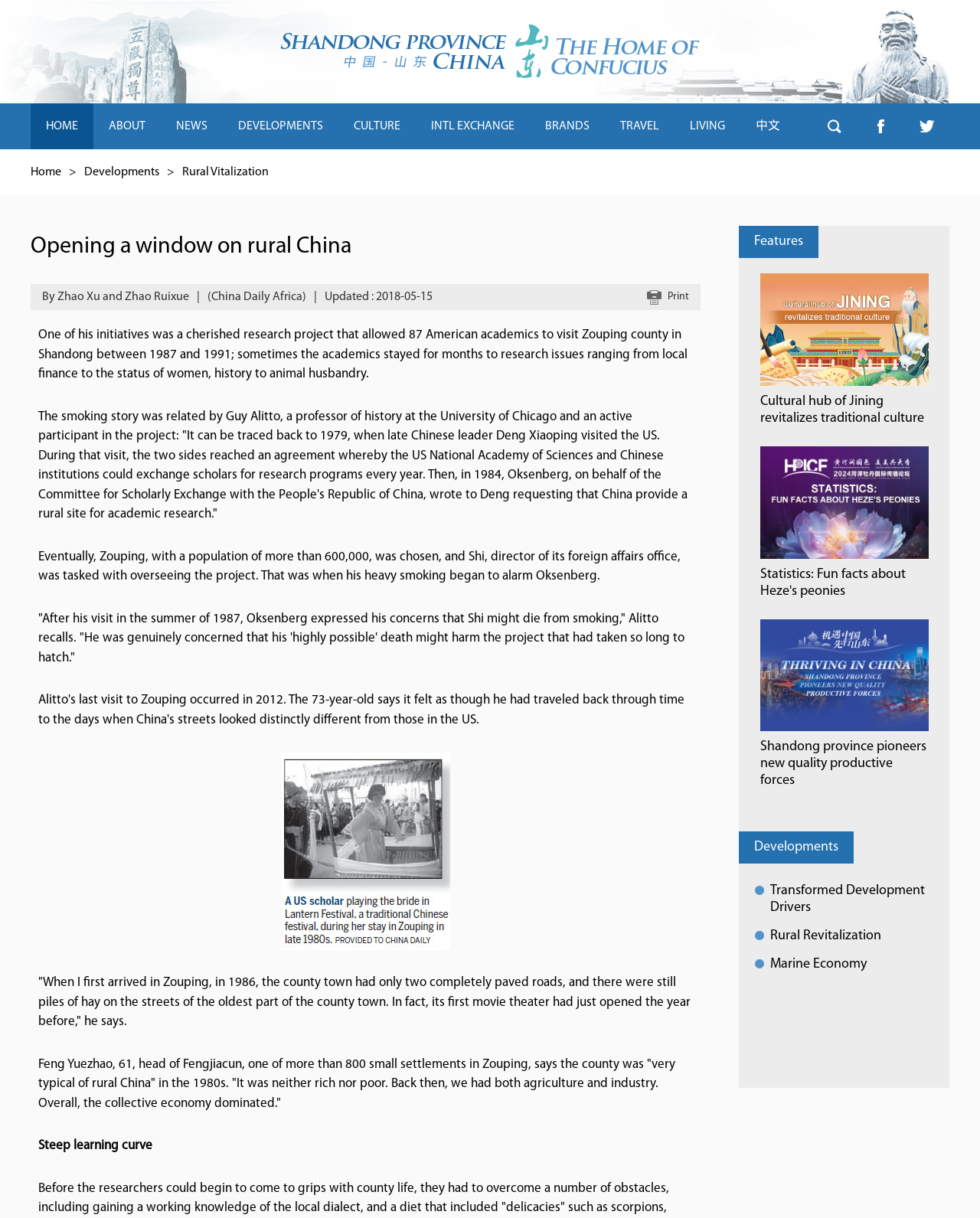Bounding box coordinates are given in the format (top-left x, top-left y, bottom-right x, bottom-right y). All values should be floating point numbers between 0 and 1. Provide the bounding box coordinate for the UI element described as: Transformed Development Drivers

[0.786, 0.726, 0.944, 0.751]